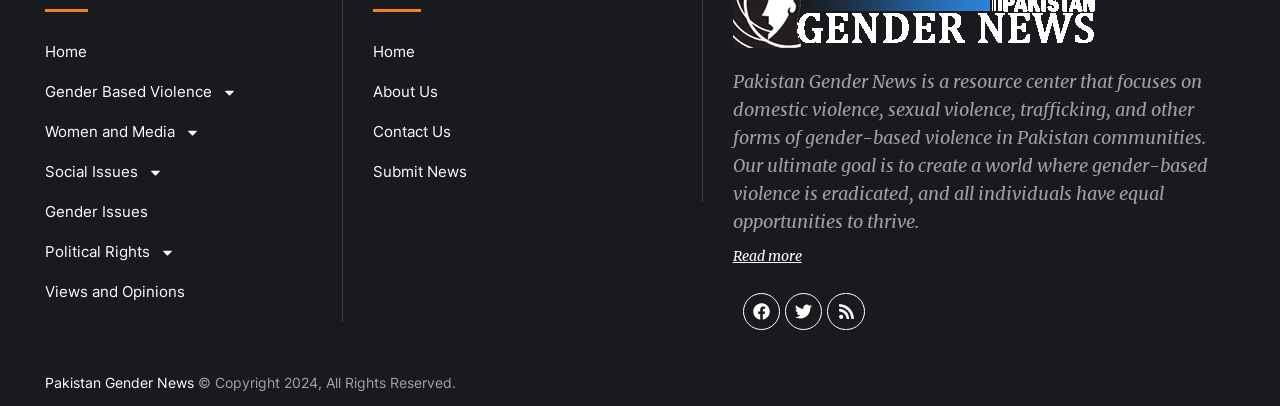What social media platforms are available for following Pakistan Gender News?
Provide an in-depth and detailed answer to the question.

The links to Facebook, Twitter, and Rss are provided at the bottom of the webpage, indicating that these social media platforms are available for following Pakistan Gender News.